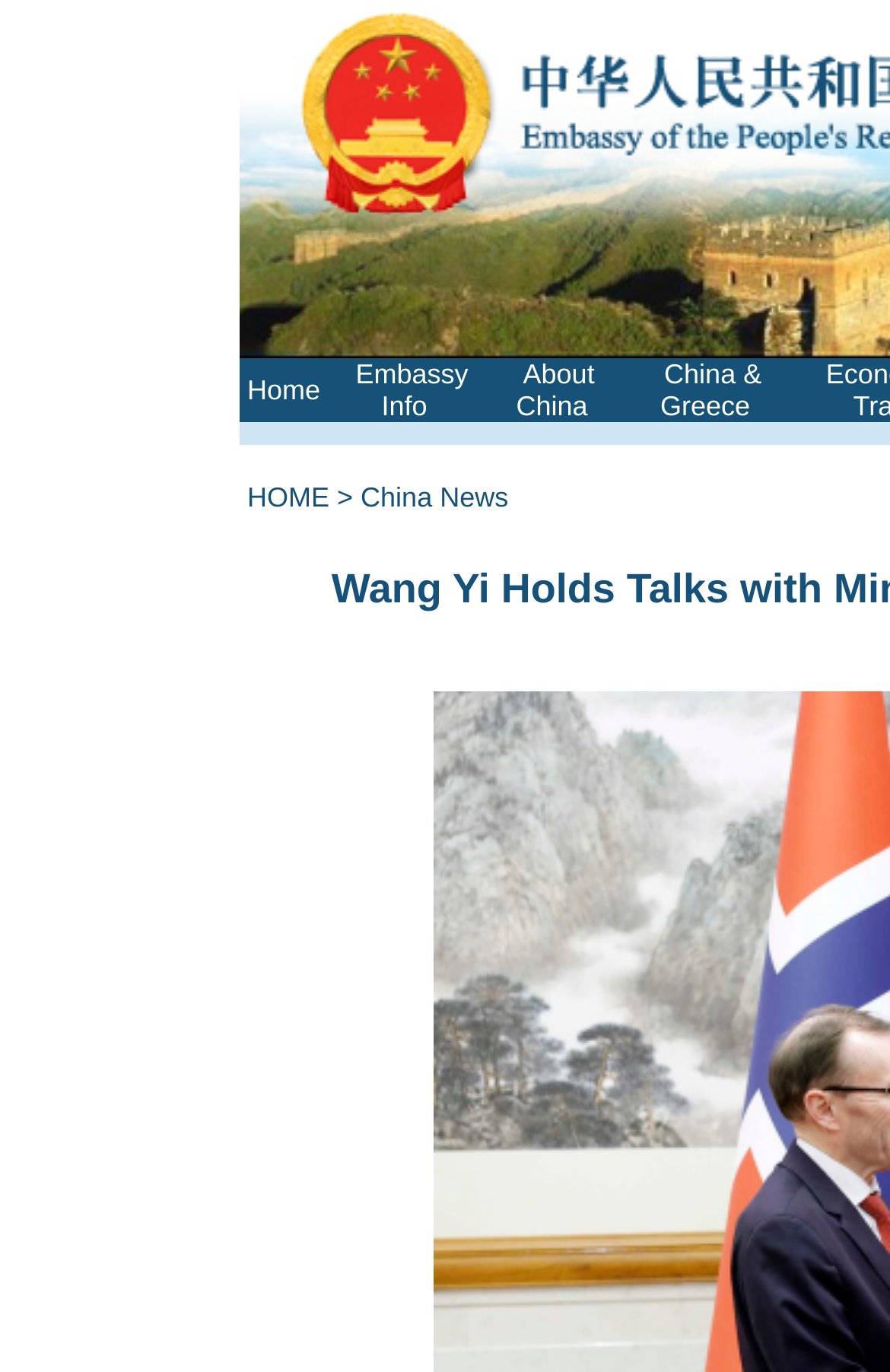Locate the UI element described by HOME and provide its bounding box coordinates. Use the format (top-left x, top-left y, bottom-right x, bottom-right y) with all values as floating point numbers between 0 and 1.

[0.278, 0.351, 0.37, 0.374]